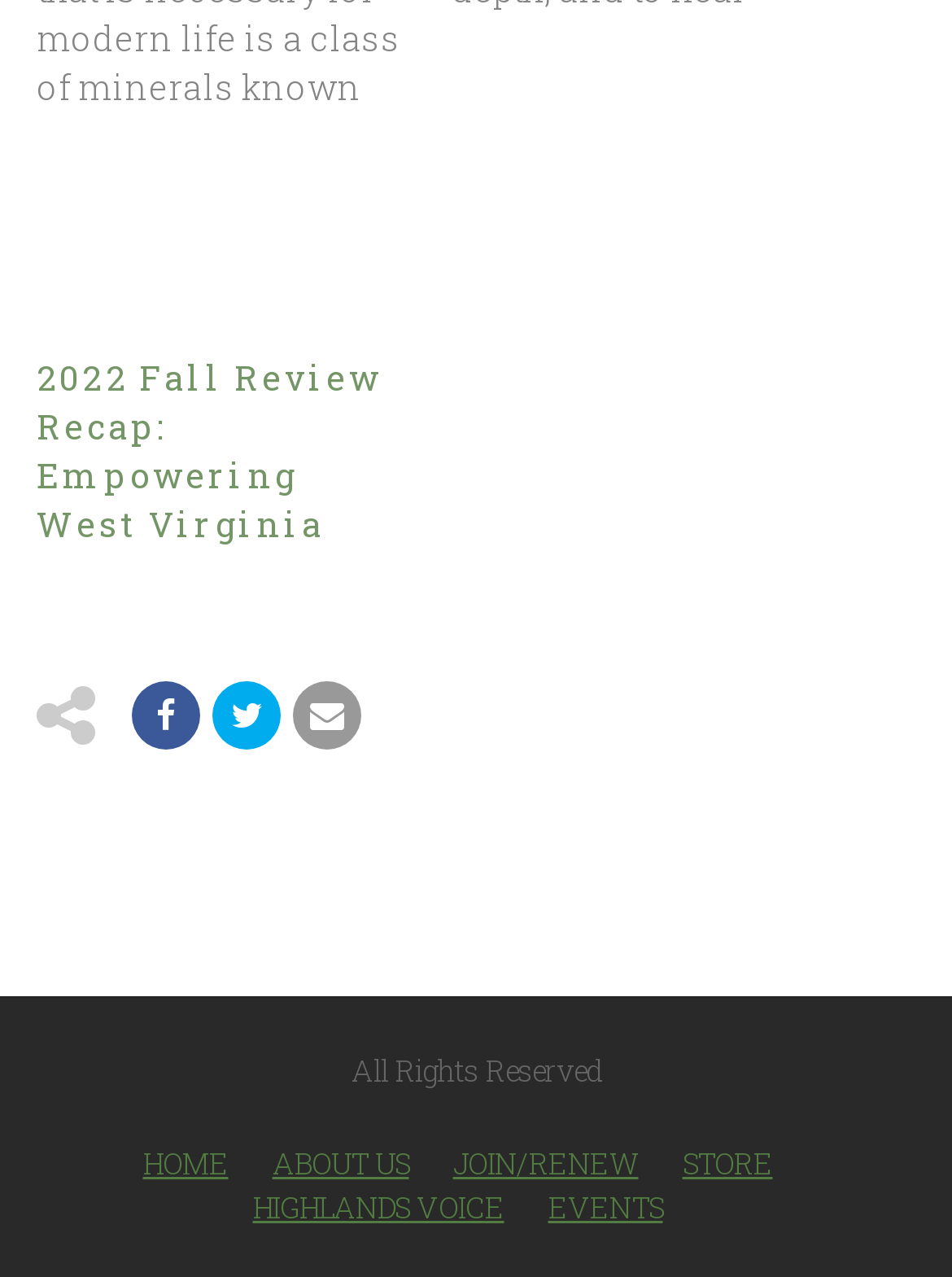Determine the bounding box coordinates of the region to click in order to accomplish the following instruction: "visit the store". Provide the coordinates as four float numbers between 0 and 1, specifically [left, top, right, bottom].

[0.717, 0.895, 0.812, 0.926]